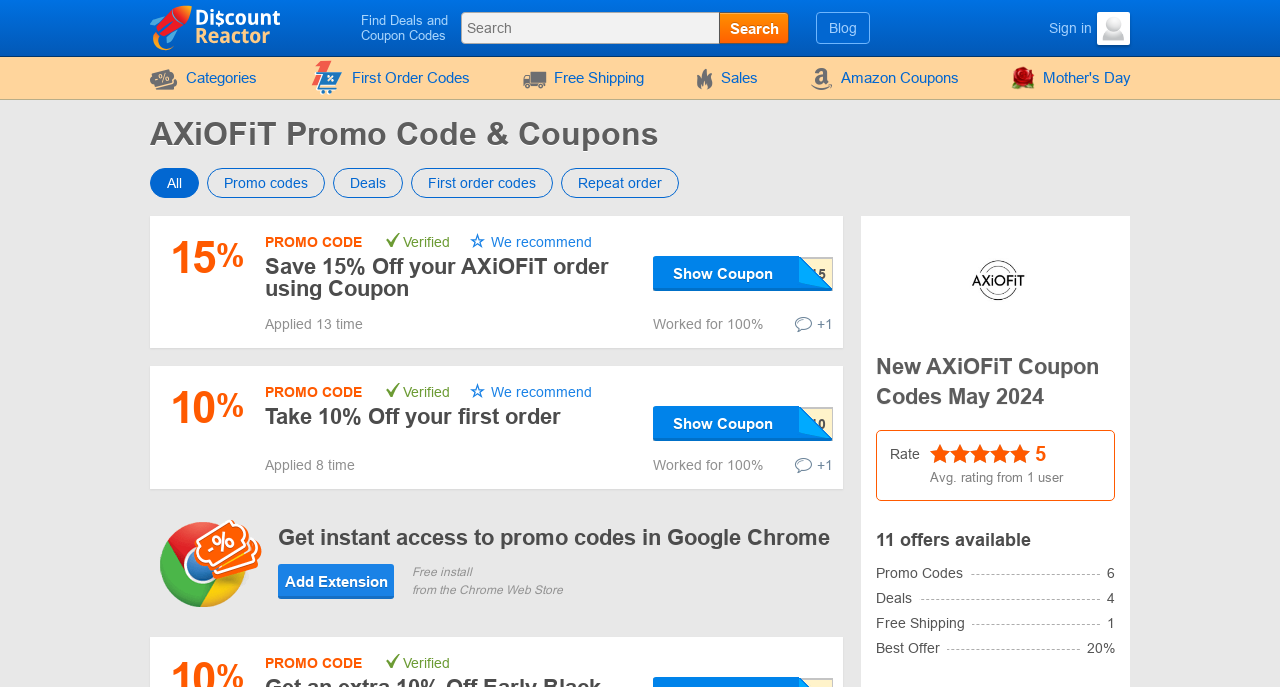Locate the bounding box coordinates of the element that should be clicked to execute the following instruction: "Search for AXiOFiT promo codes".

[0.36, 0.017, 0.563, 0.064]